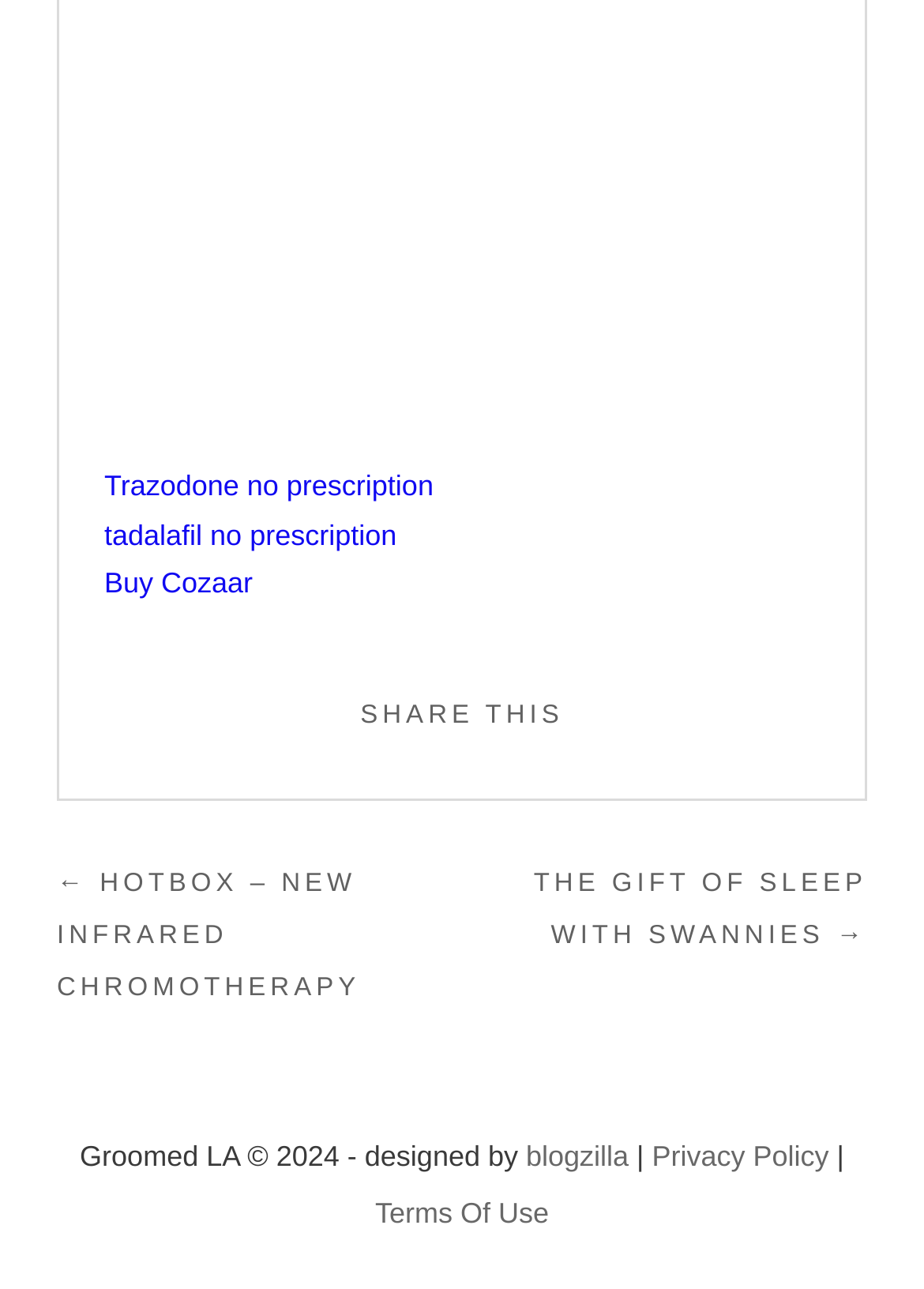Could you find the bounding box coordinates of the clickable area to complete this instruction: "Click on 'Trazodone no prescription'"?

[0.113, 0.364, 0.469, 0.39]